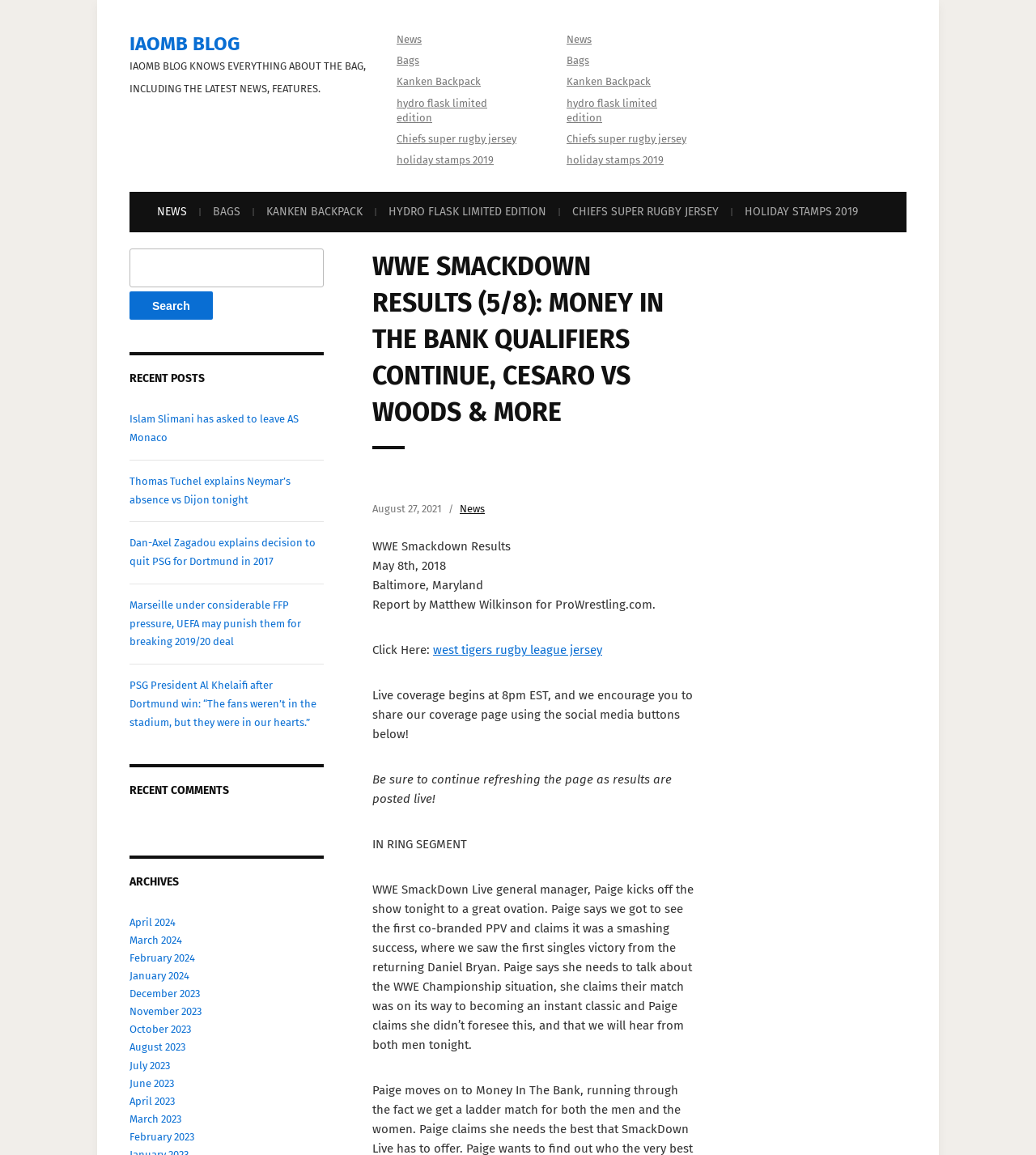Based on what you see in the screenshot, provide a thorough answer to this question: What is the name of the blog?

The name of the blog can be found at the top of the webpage, where it says 'IAOMB BLOG' in a prominent font. This is likely the title of the blog, which is a common convention in web design.